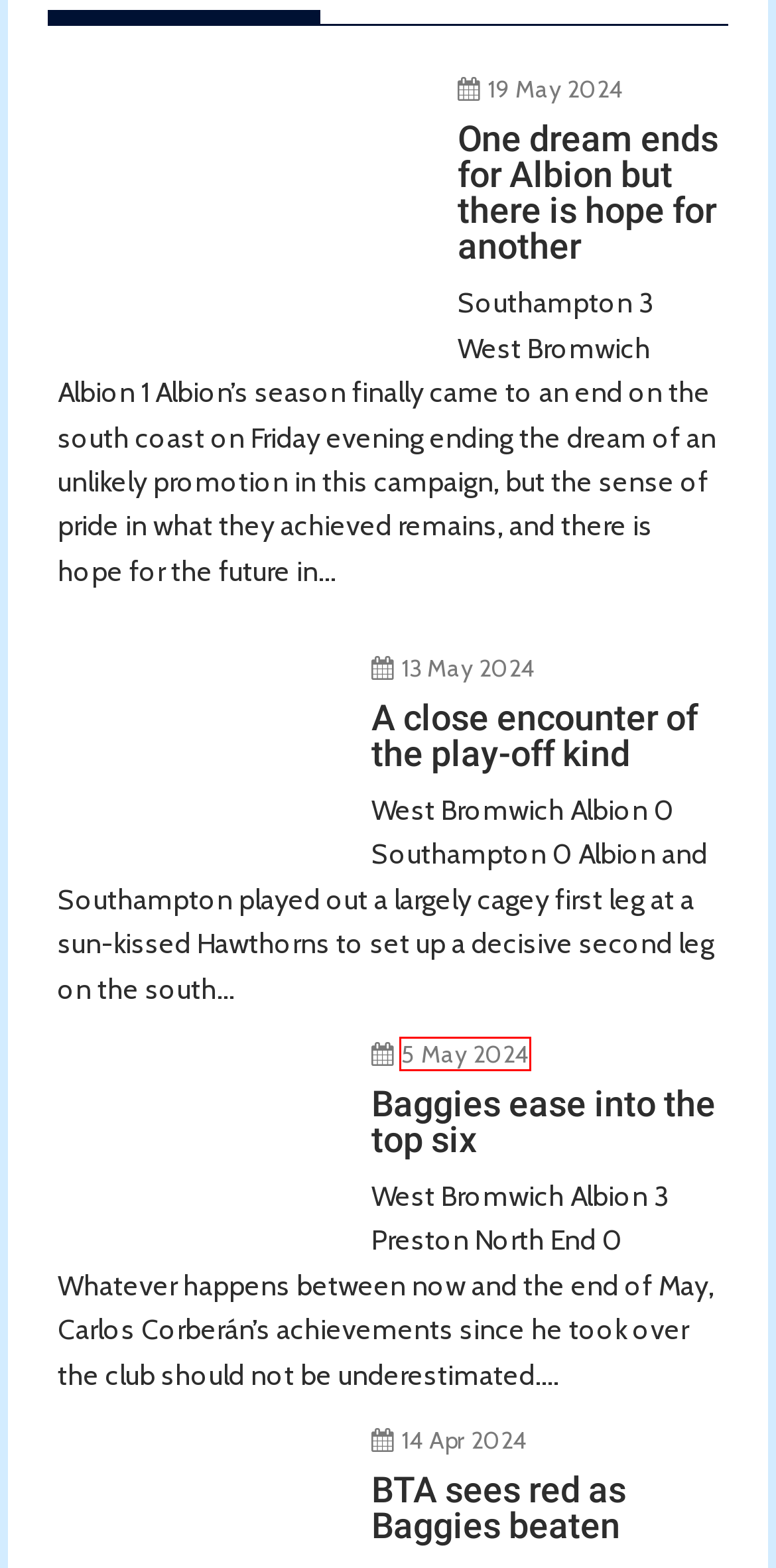Given a screenshot of a webpage with a red bounding box, please pick the webpage description that best fits the new webpage after clicking the element inside the bounding box. Here are the candidates:
A. 13 May 2024 – Brummie Road Ender
B. BTA sees red as Baggies beaten – Brummie Road Ender
C. Baggies ease into the top six – Brummie Road Ender
D. Baggies bid to give themselves one more game – Brummie Road Ender
E. Disclaimer – Brummie Road Ender
F. 5 May 2024 – Brummie Road Ender
G. 14 Apr 2024 – Brummie Road Ender
H. Livermore sees red again as Baggies suffer third straight defeat – Brummie Road Ender

F